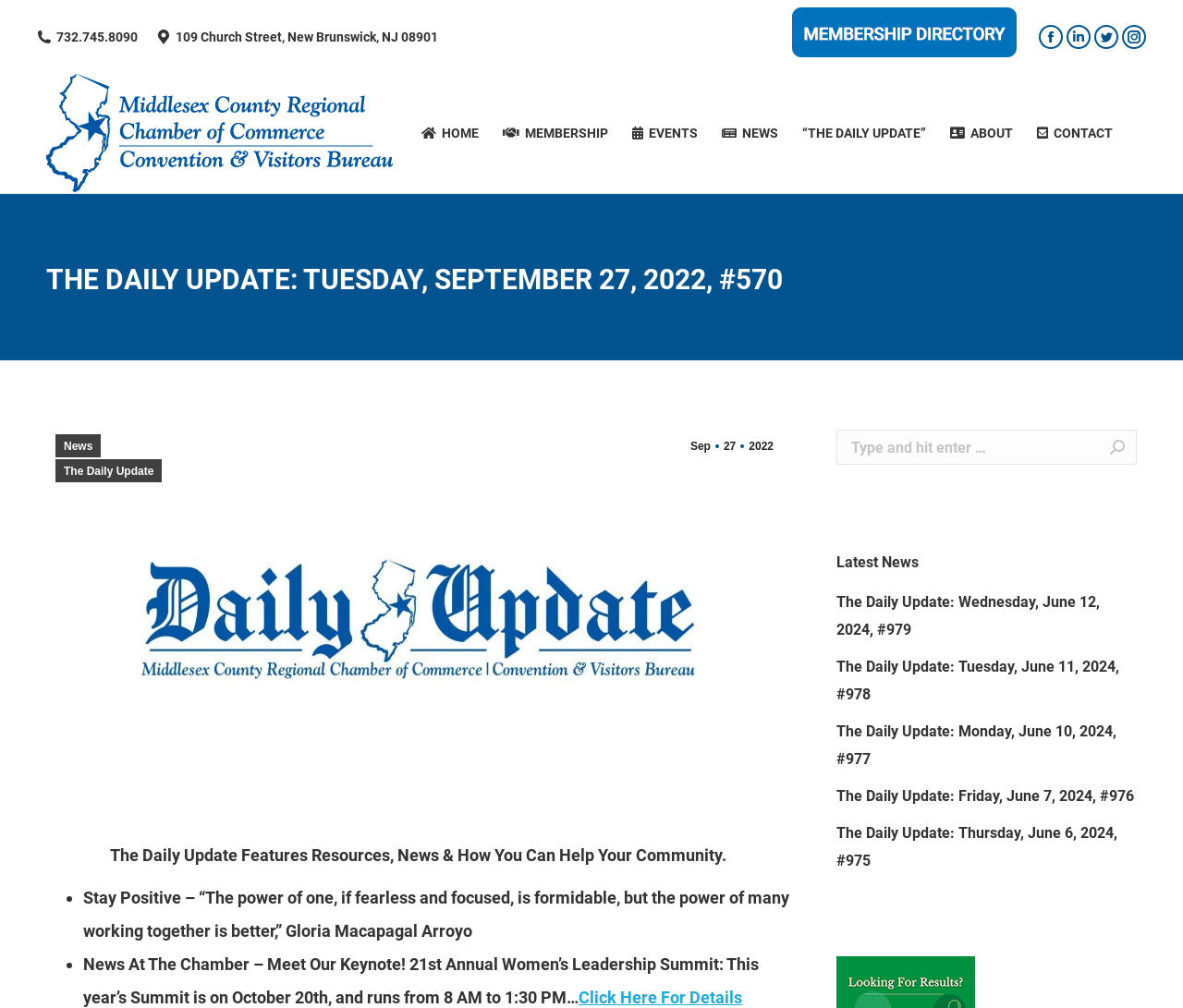Locate the bounding box coordinates of the element that should be clicked to fulfill the instruction: "Visit Facebook page".

[0.878, 0.024, 0.898, 0.048]